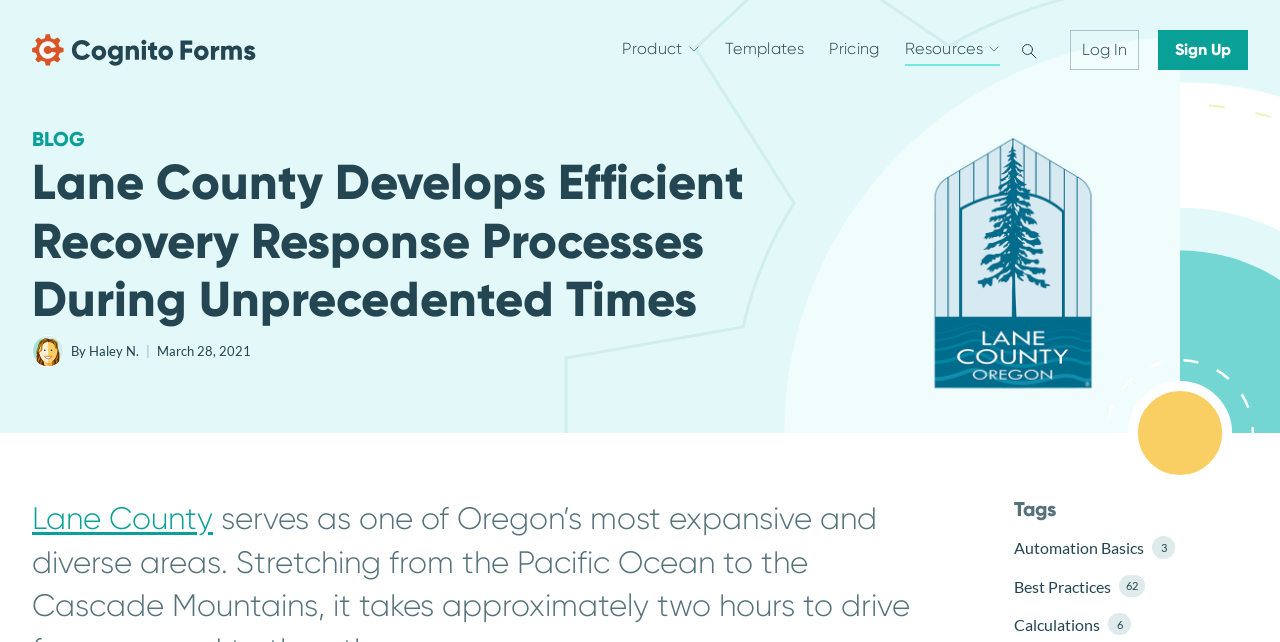What is the purpose of the button?
Use the image to answer the question with a single word or phrase.

Open Search